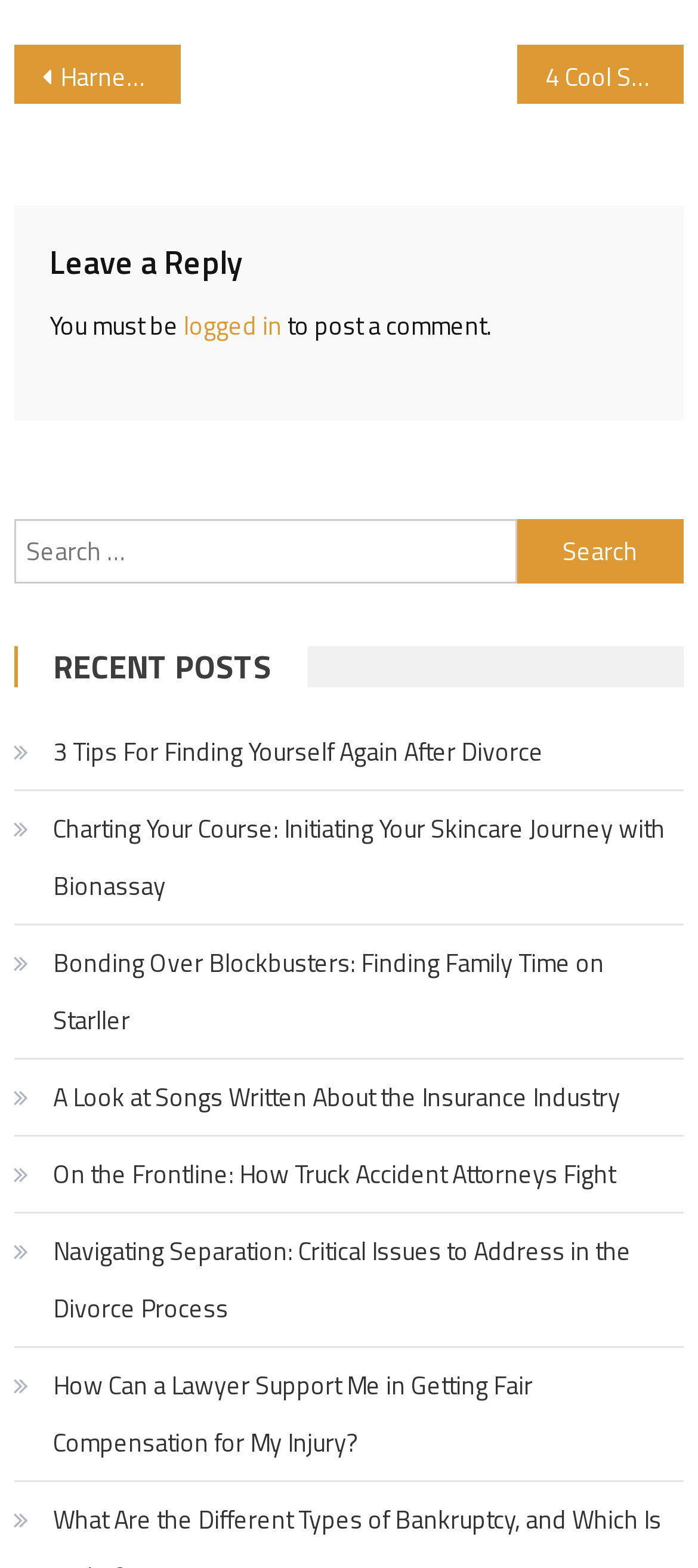Please identify the bounding box coordinates of the element's region that needs to be clicked to fulfill the following instruction: "View recent post about 3 Tips For Finding Yourself Again After Divorce". The bounding box coordinates should consist of four float numbers between 0 and 1, i.e., [left, top, right, bottom].

[0.02, 0.461, 0.779, 0.498]